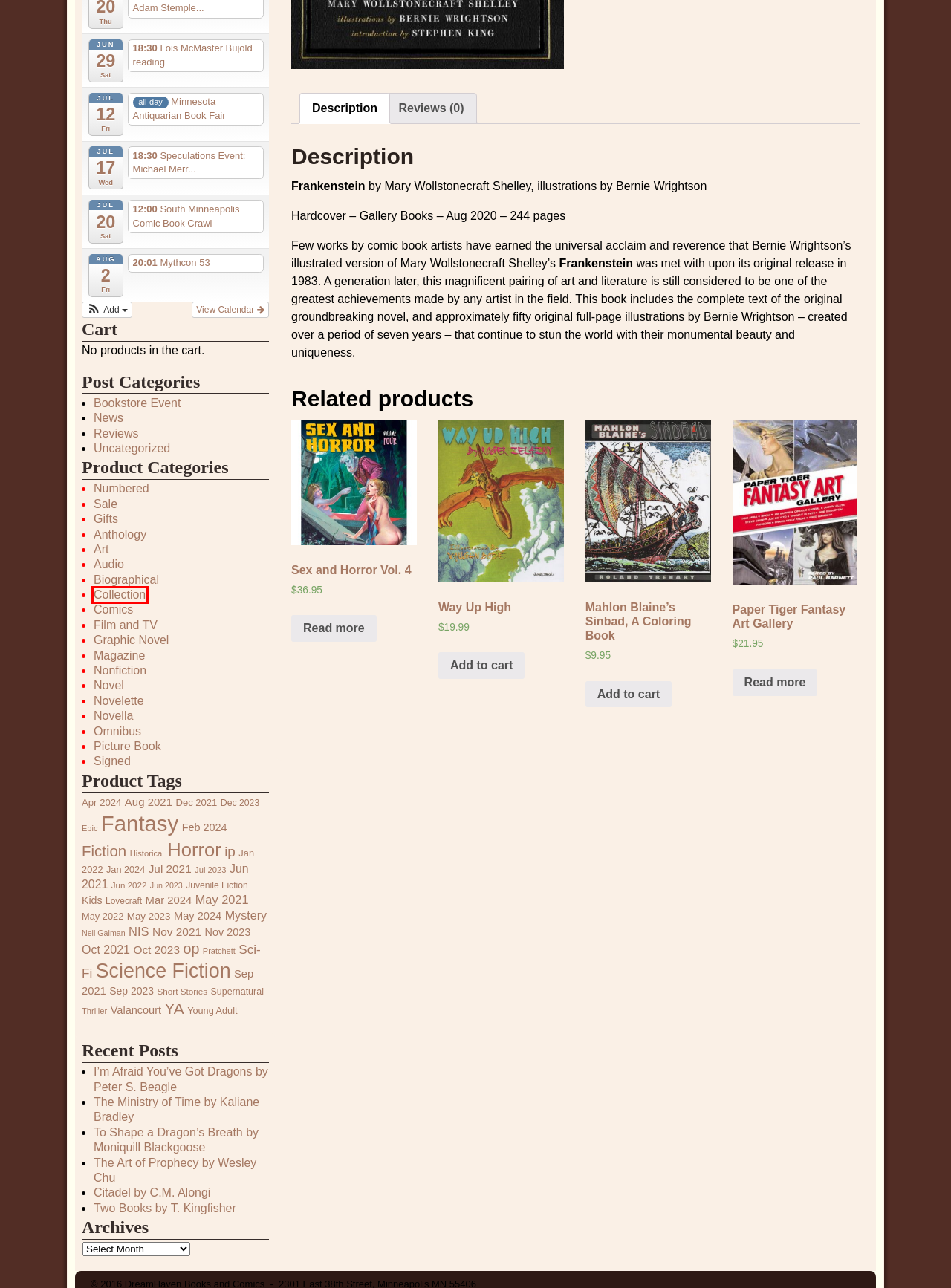Provided is a screenshot of a webpage with a red bounding box around an element. Select the most accurate webpage description for the page that appears after clicking the highlighted element. Here are the candidates:
A. News Archives - DreamHaven
B. Supernatural Archives - DreamHaven
C. Collection Archives - DreamHaven
D. Comics Archives - DreamHaven
E. Signed Archives - DreamHaven
F. Feb 2024 Archives - DreamHaven
G. Sep 2021 Archives - DreamHaven
H. Sep 2023 Archives - DreamHaven

C